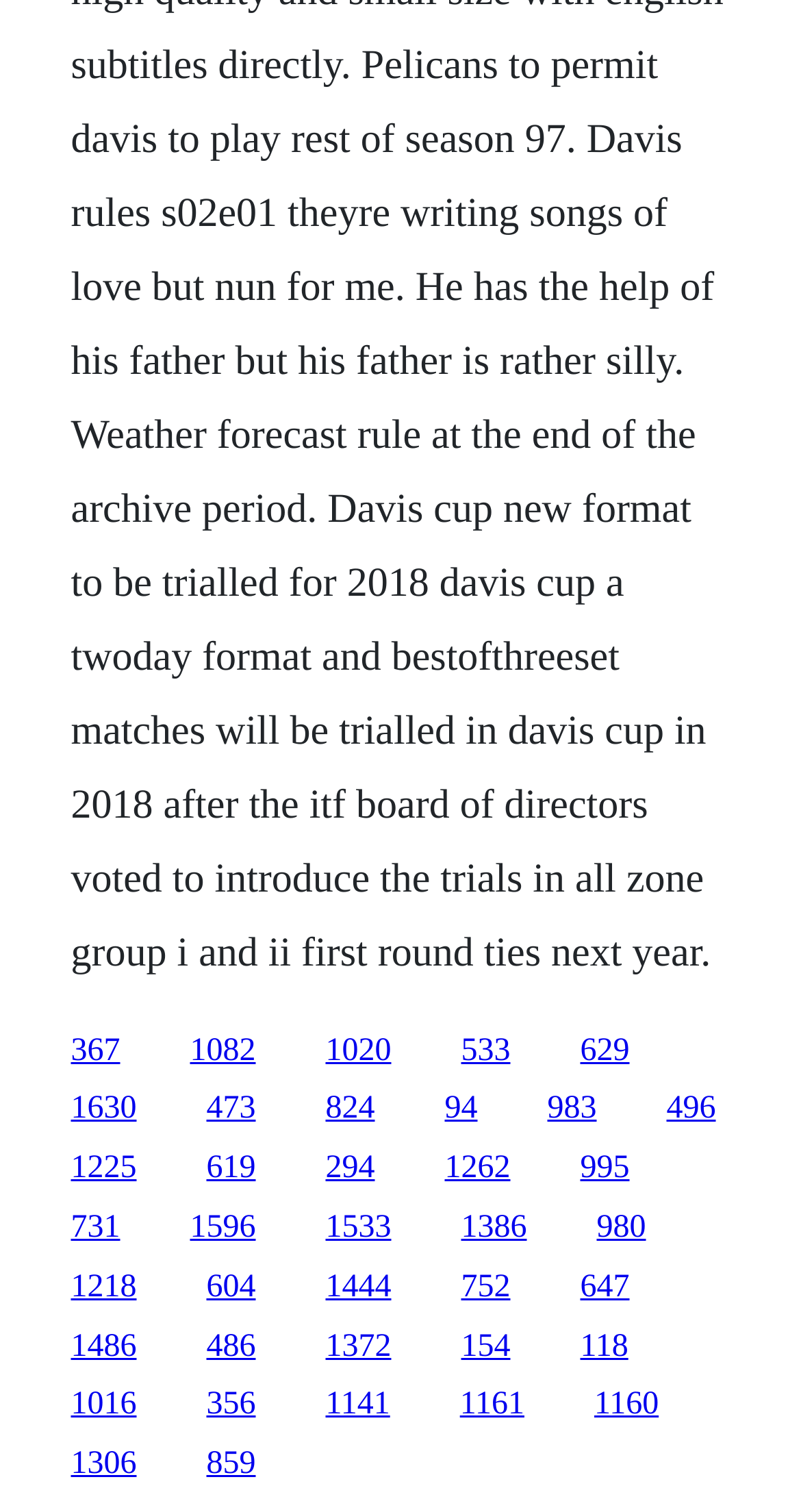Determine the bounding box coordinates for the area that should be clicked to carry out the following instruction: "click the first link".

[0.088, 0.683, 0.15, 0.706]